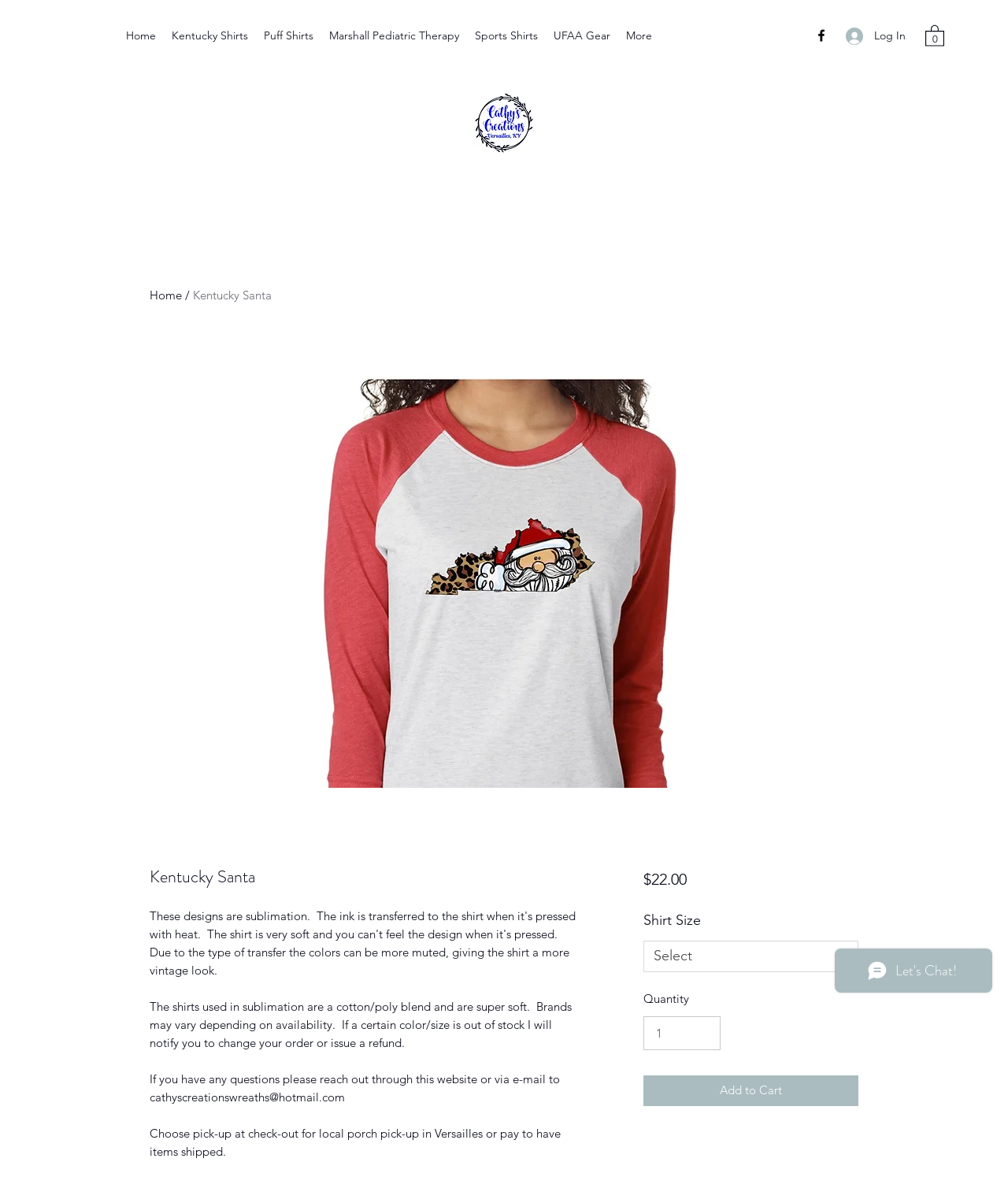Please locate the bounding box coordinates of the element that should be clicked to complete the given instruction: "Select a shirt size from the dropdown list".

[0.638, 0.799, 0.852, 0.826]